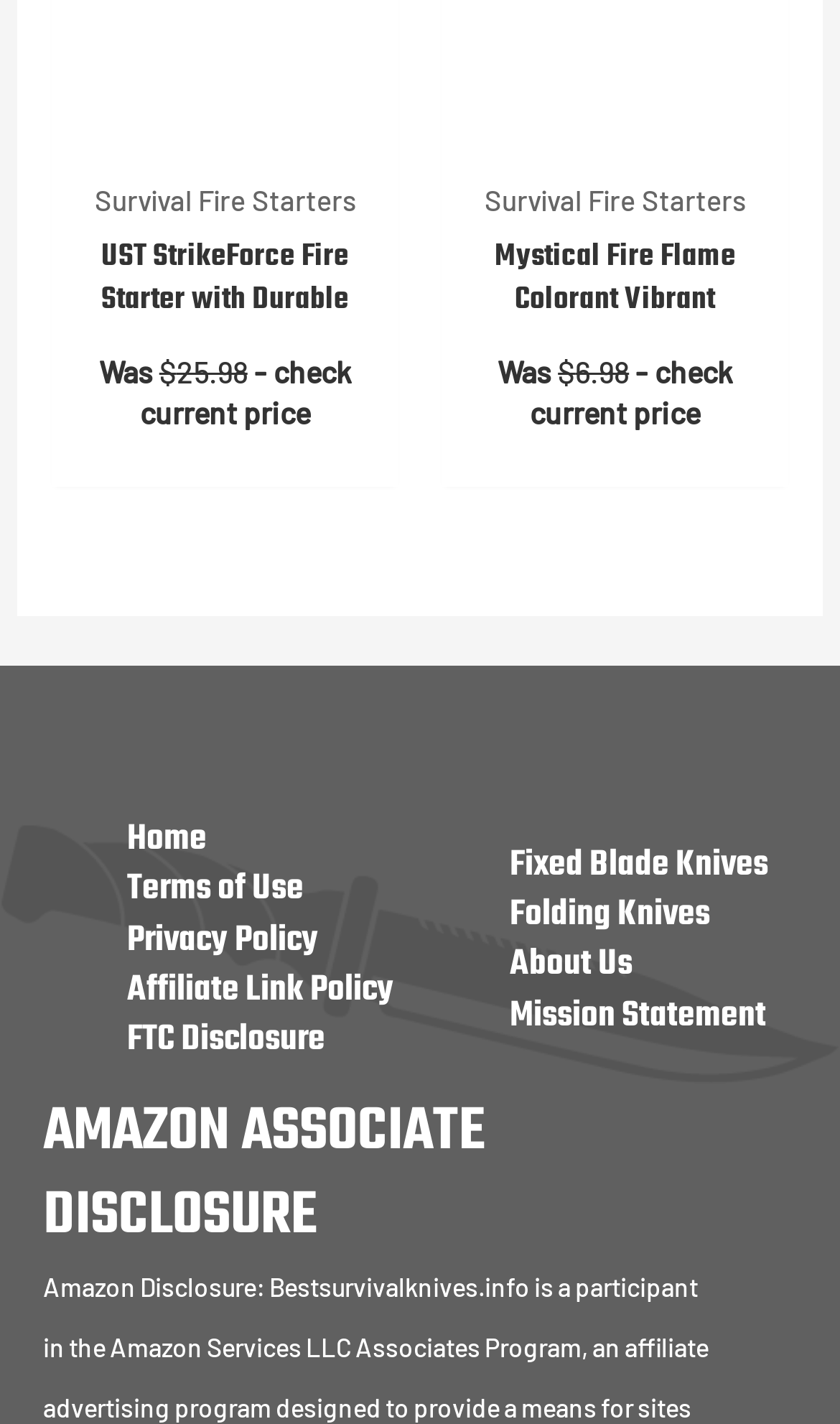Indicate the bounding box coordinates of the element that needs to be clicked to satisfy the following instruction: "Go to Home page". The coordinates should be four float numbers between 0 and 1, i.e., [left, top, right, bottom].

[0.151, 0.57, 0.246, 0.61]